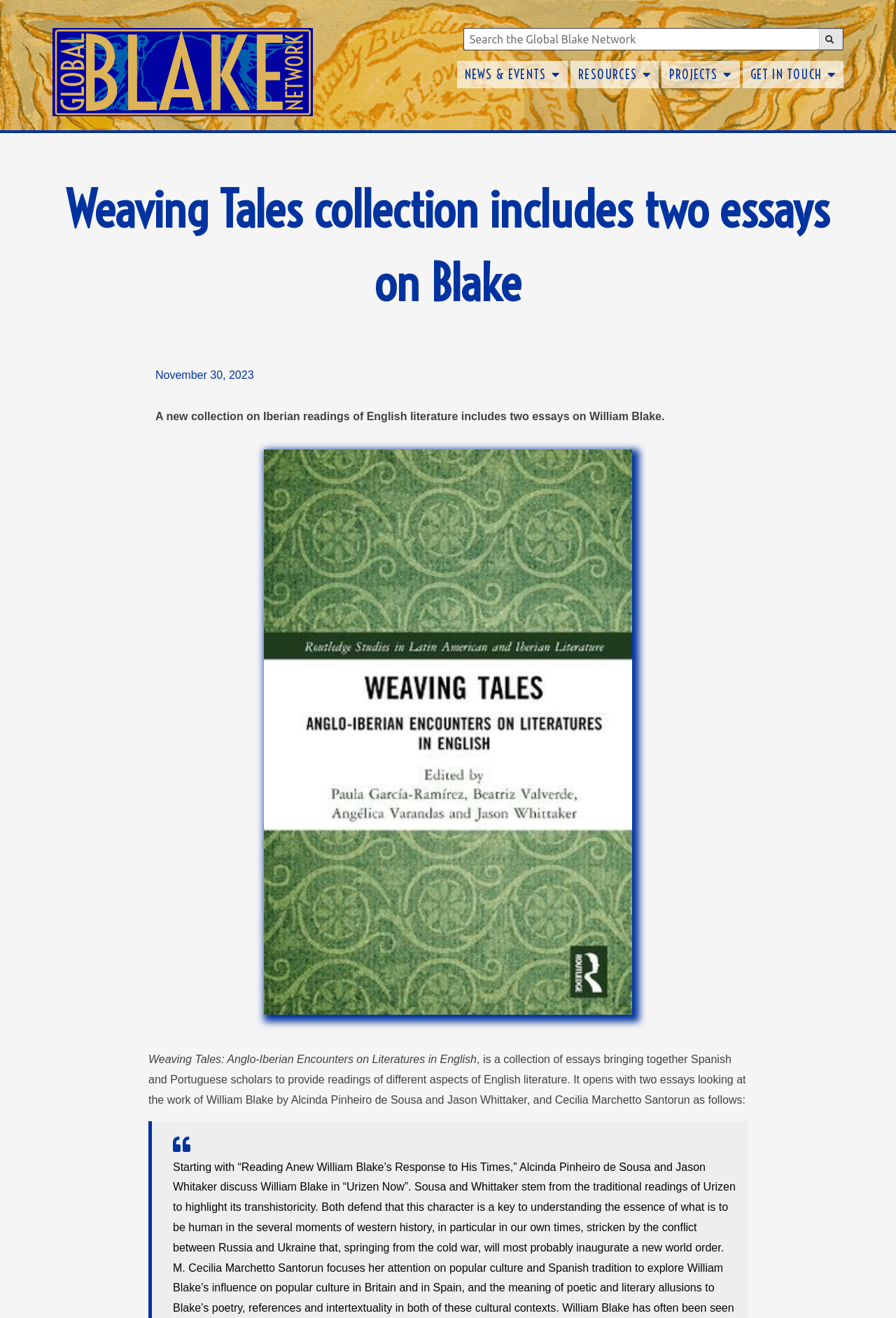Determine the title of the webpage and give its text content.

Weaving Tales collection includes two essays on Blake